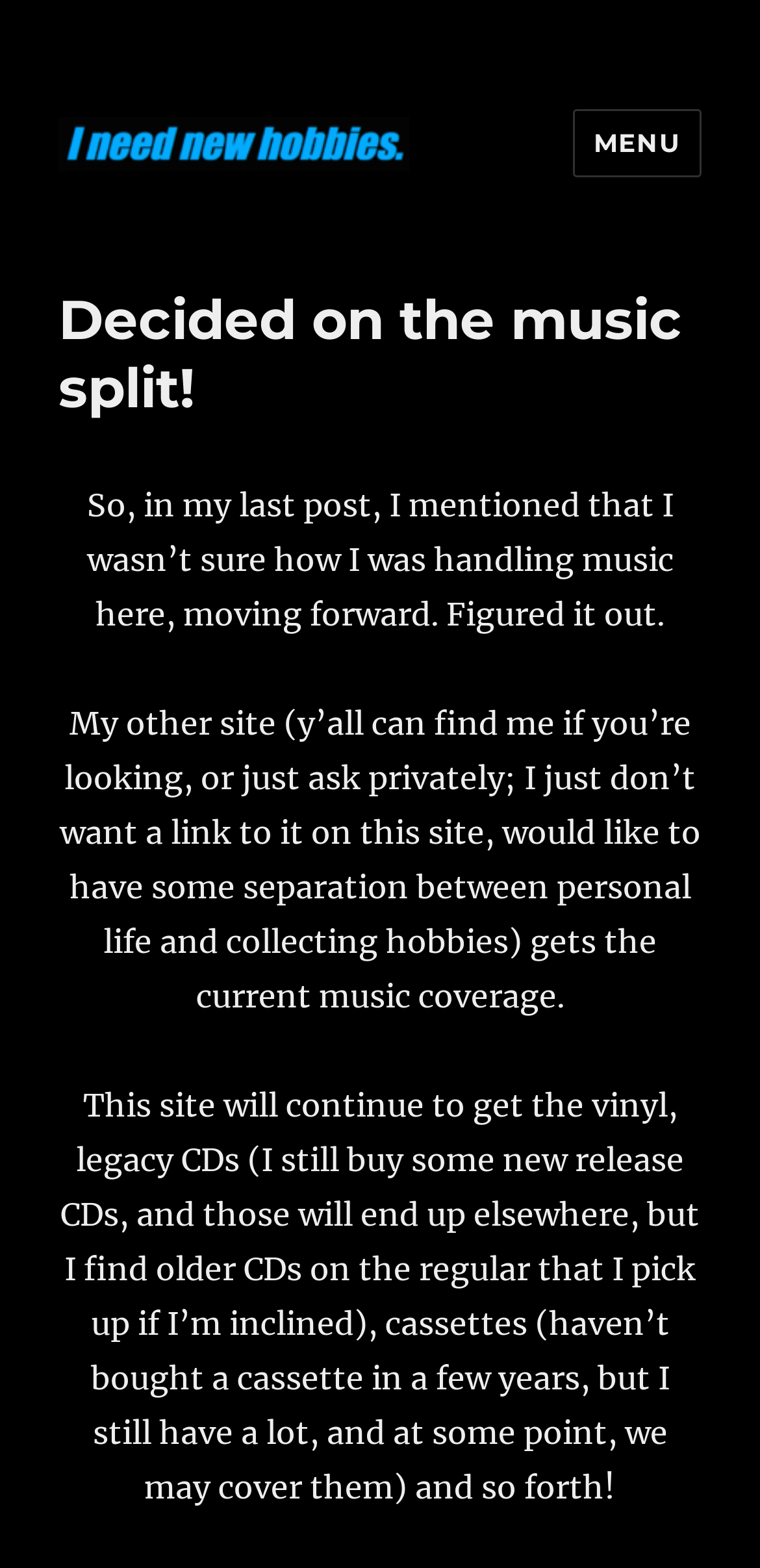Identify the title of the webpage and provide its text content.

Decided on the music split!